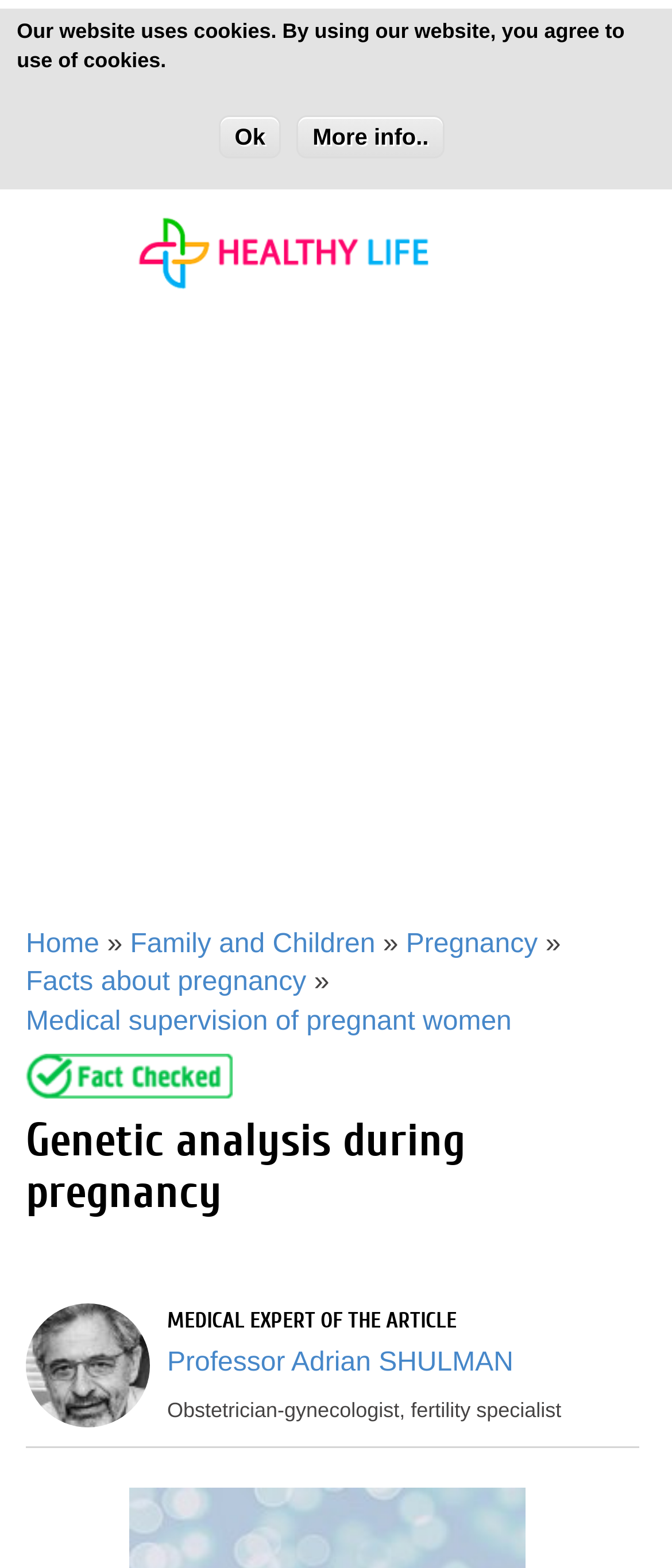How many images are on the webpage? Refer to the image and provide a one-word or short phrase answer.

2